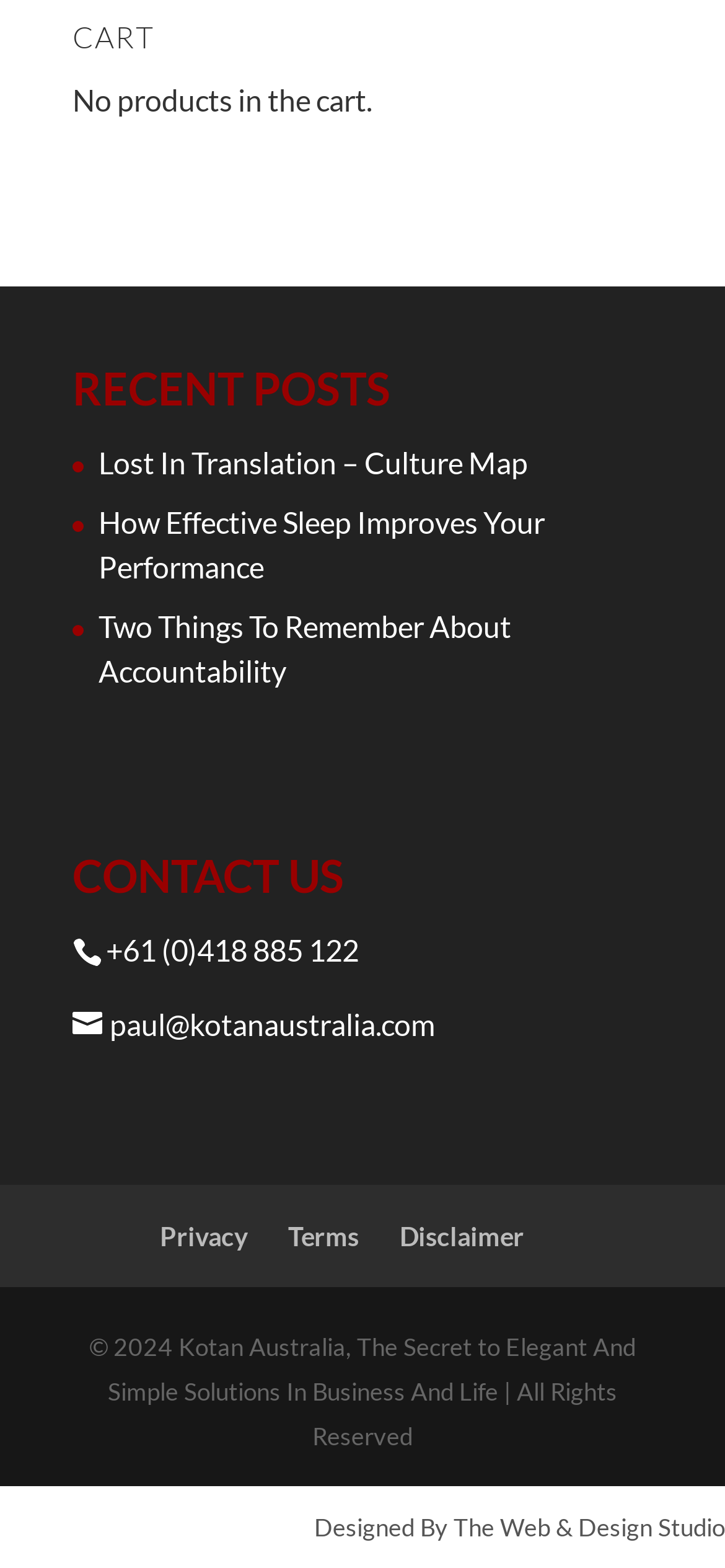What year is the copyright for?
Refer to the screenshot and respond with a concise word or phrase.

2024